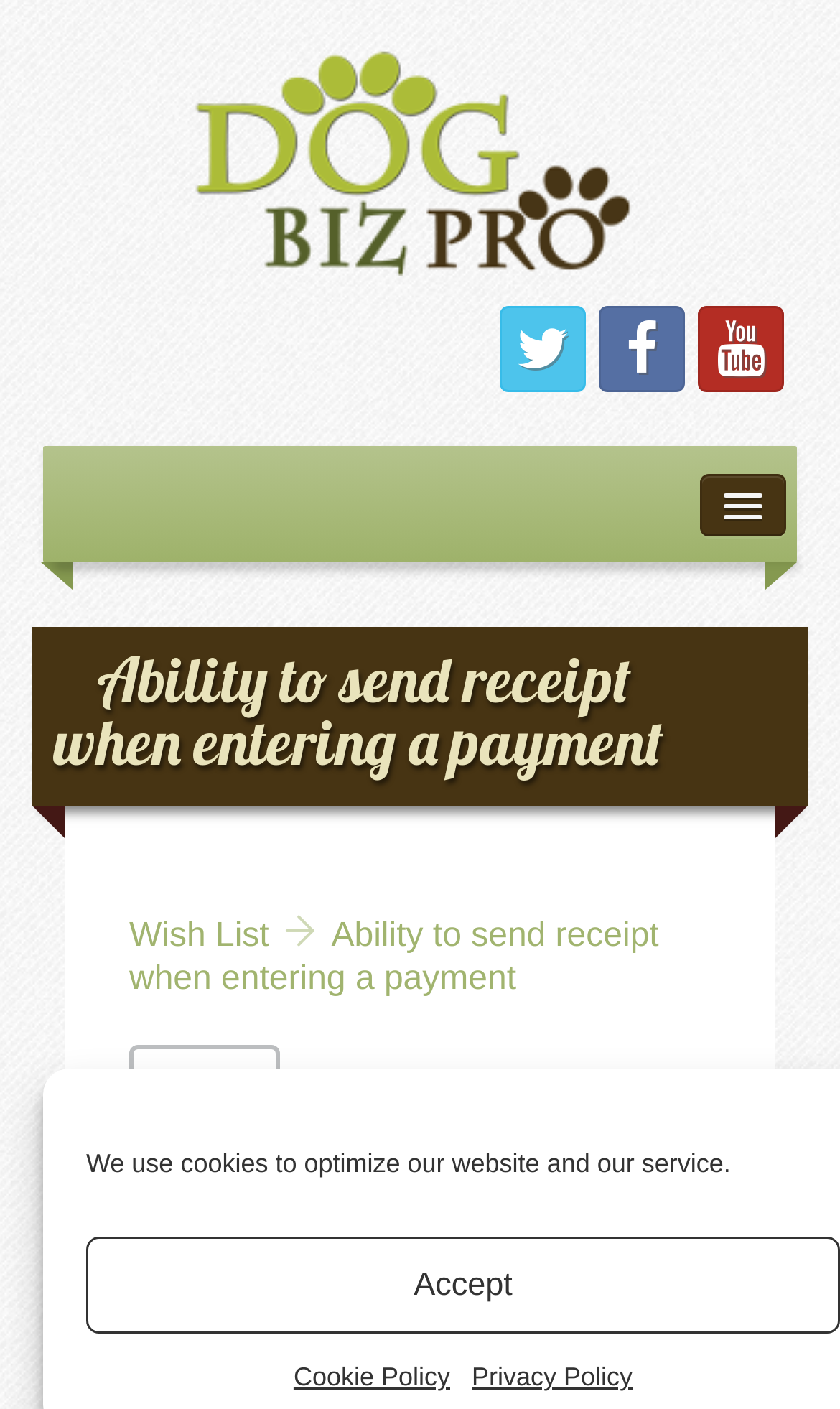Can you pinpoint the bounding box coordinates for the clickable element required for this instruction: "go to home page"? The coordinates should be four float numbers between 0 and 1, i.e., [left, top, right, bottom].

[0.103, 0.317, 0.291, 0.408]